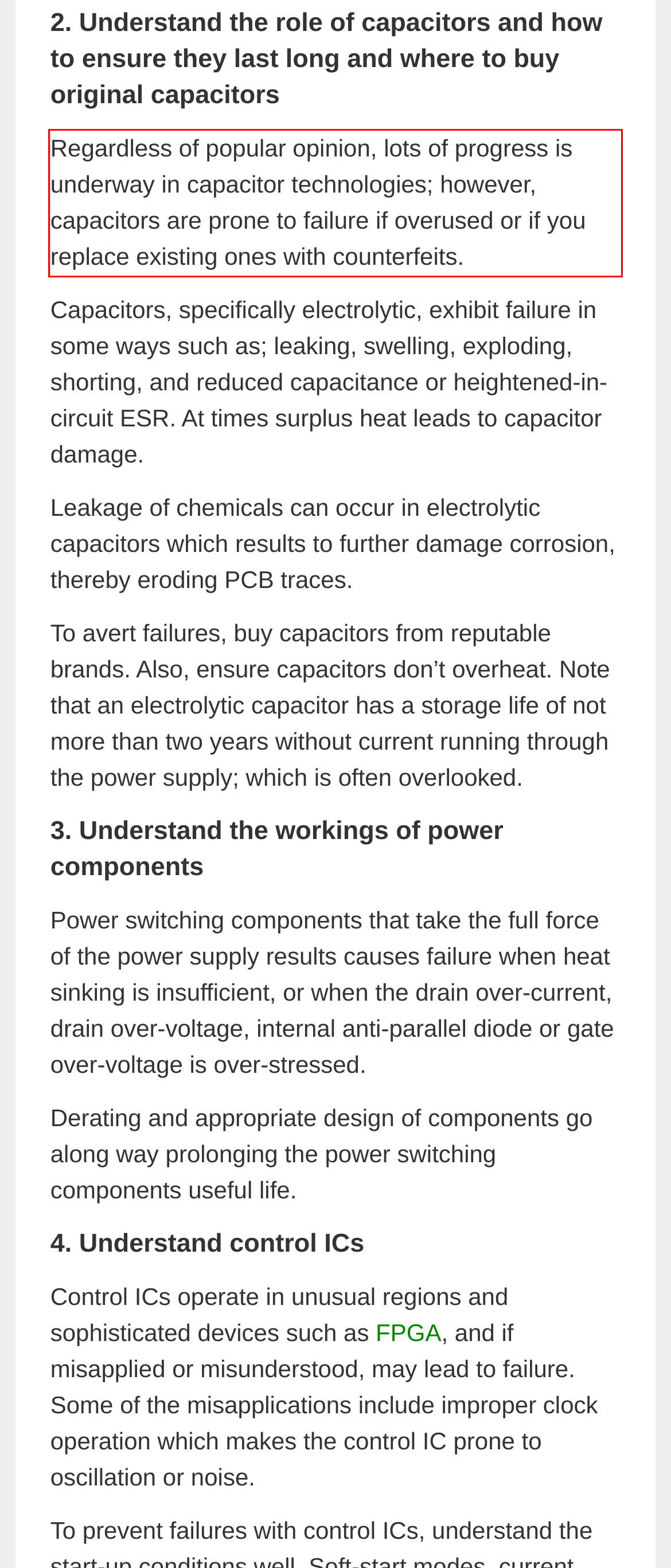You have a screenshot of a webpage with a red bounding box. Identify and extract the text content located inside the red bounding box.

Regardless of popular opinion, lots of progress is underway in capacitor technologies; however, capacitors are prone to failure if overused or if you replace existing ones with counterfeits.